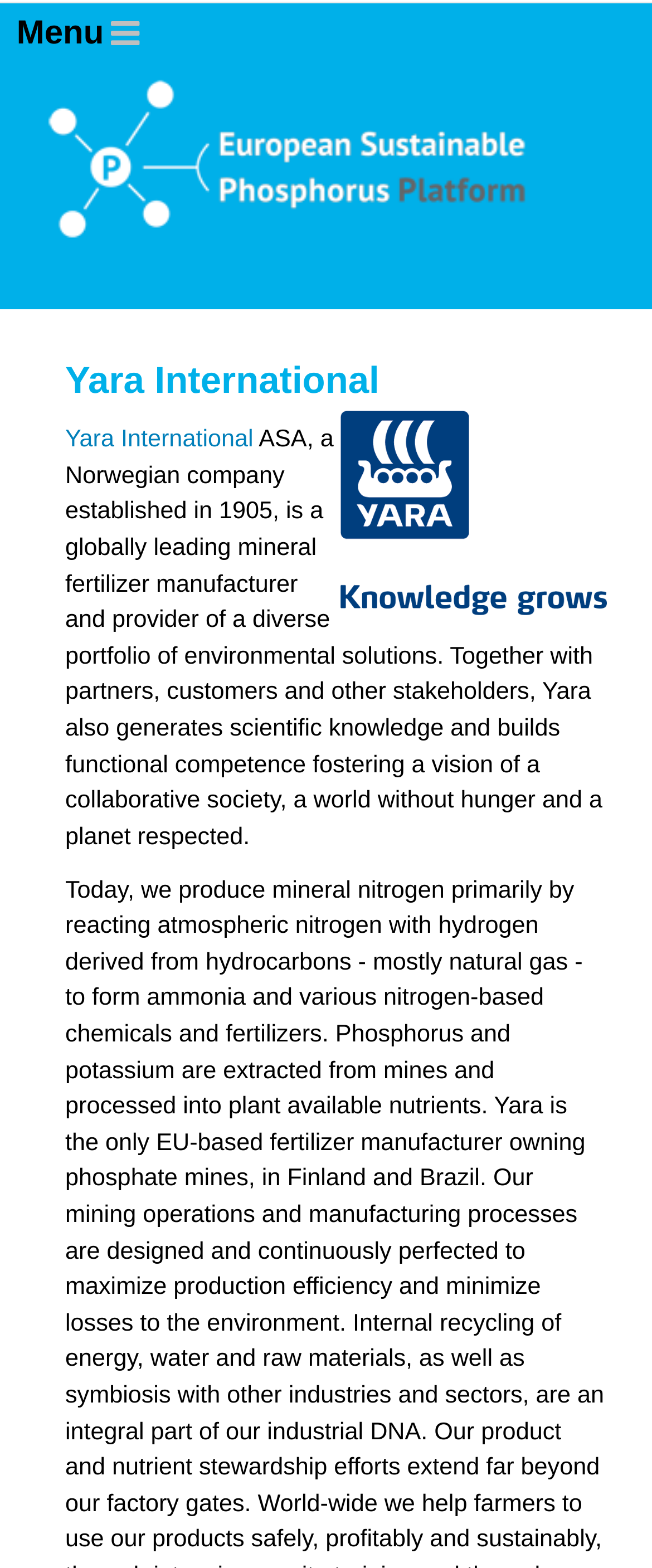What is Yara's main business?
Please give a detailed and elaborate answer to the question.

According to the text description, 'ASA, a Norwegian company established in 1905, is a globally leading mineral fertilizer manufacturer and provider of a diverse portfolio of environmental solutions.', we can conclude that Yara's main business is mineral fertilizer manufacturing.